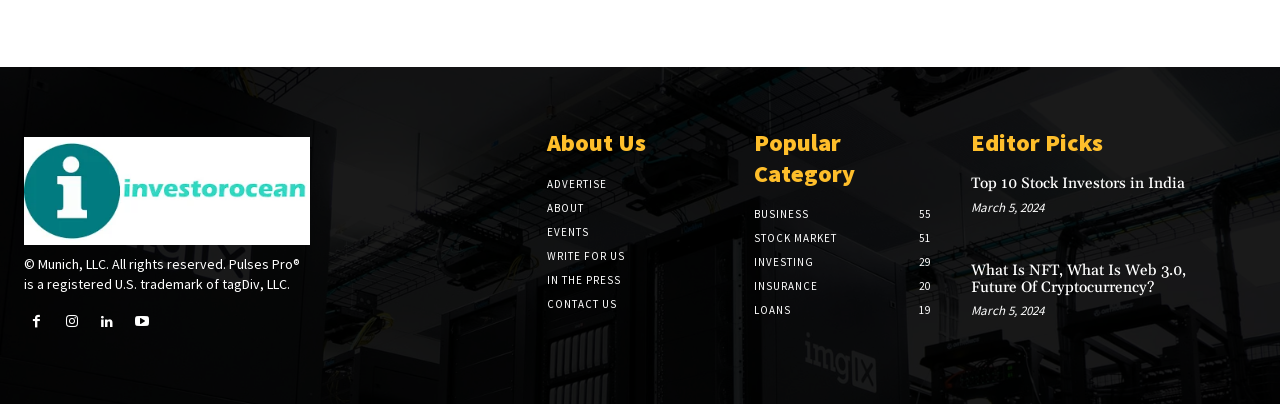Identify the bounding box coordinates for the UI element described as follows: "Contact Us". Ensure the coordinates are four float numbers between 0 and 1, formatted as [left, top, right, bottom].

[0.427, 0.723, 0.573, 0.783]